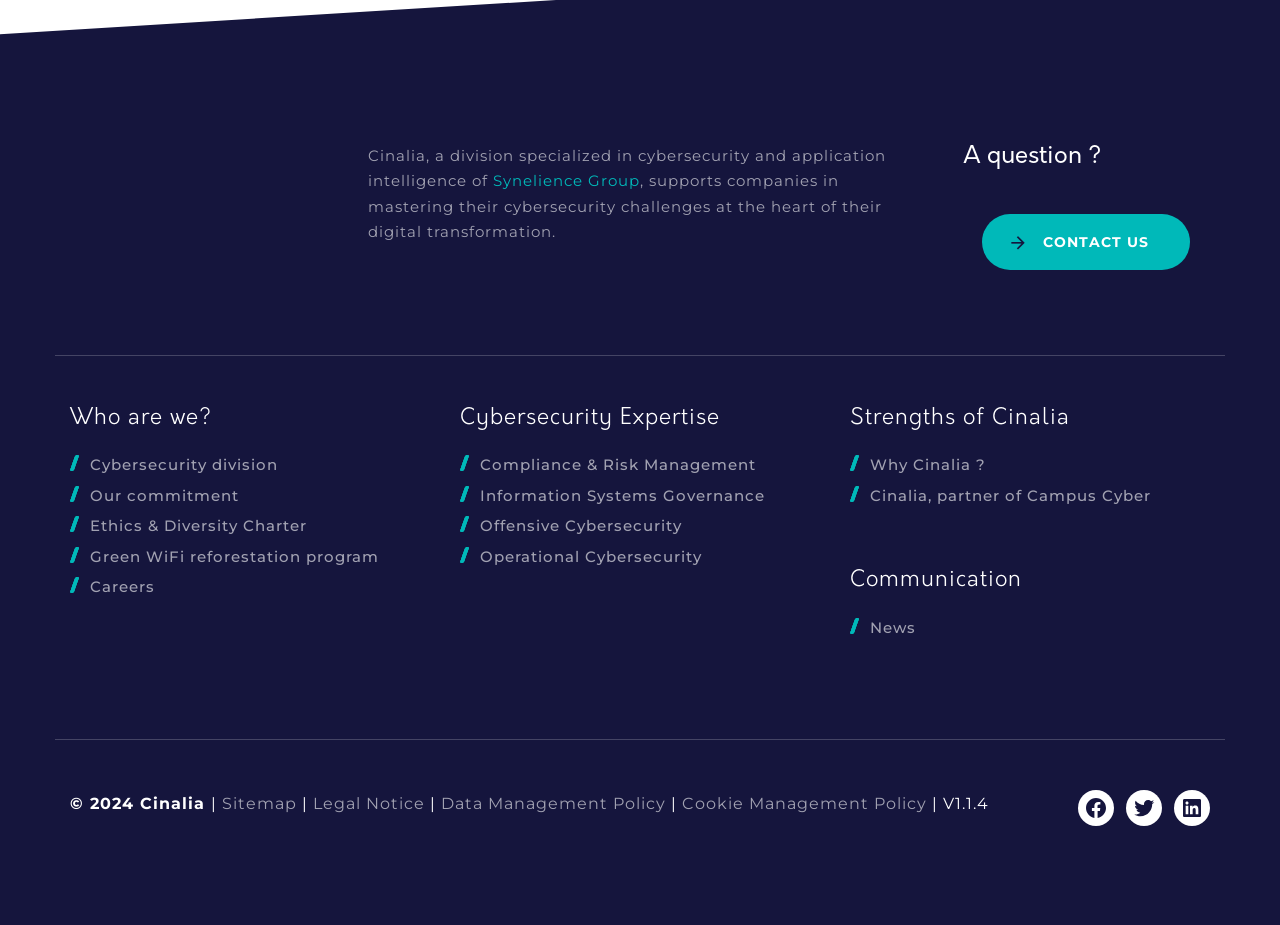Provide the bounding box coordinates for the UI element that is described as: "Contact Us".

None